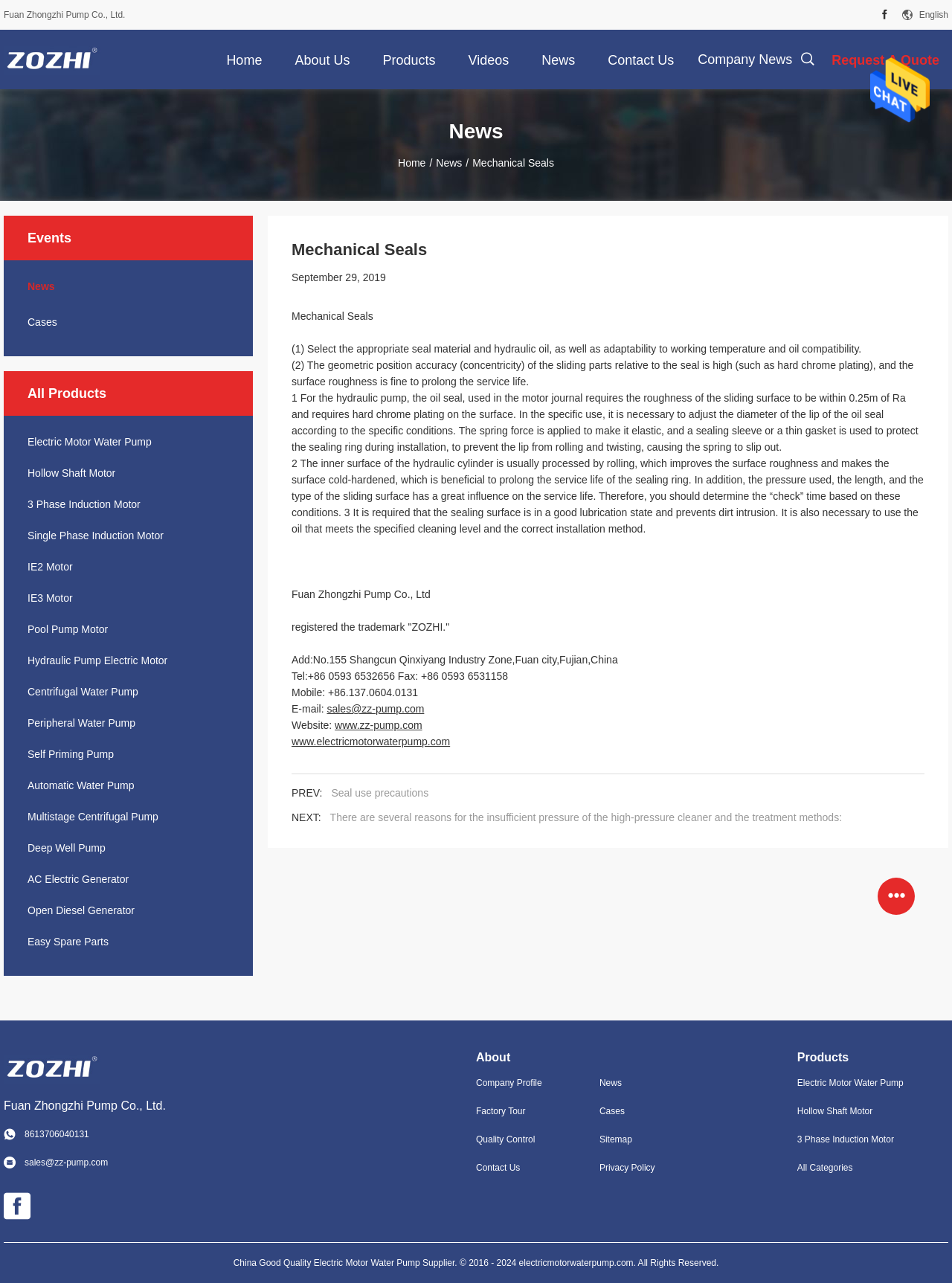Determine the bounding box coordinates of the UI element that matches the following description: "www.zz-pump.com". The coordinates should be four float numbers between 0 and 1 in the format [left, top, right, bottom].

[0.352, 0.561, 0.443, 0.57]